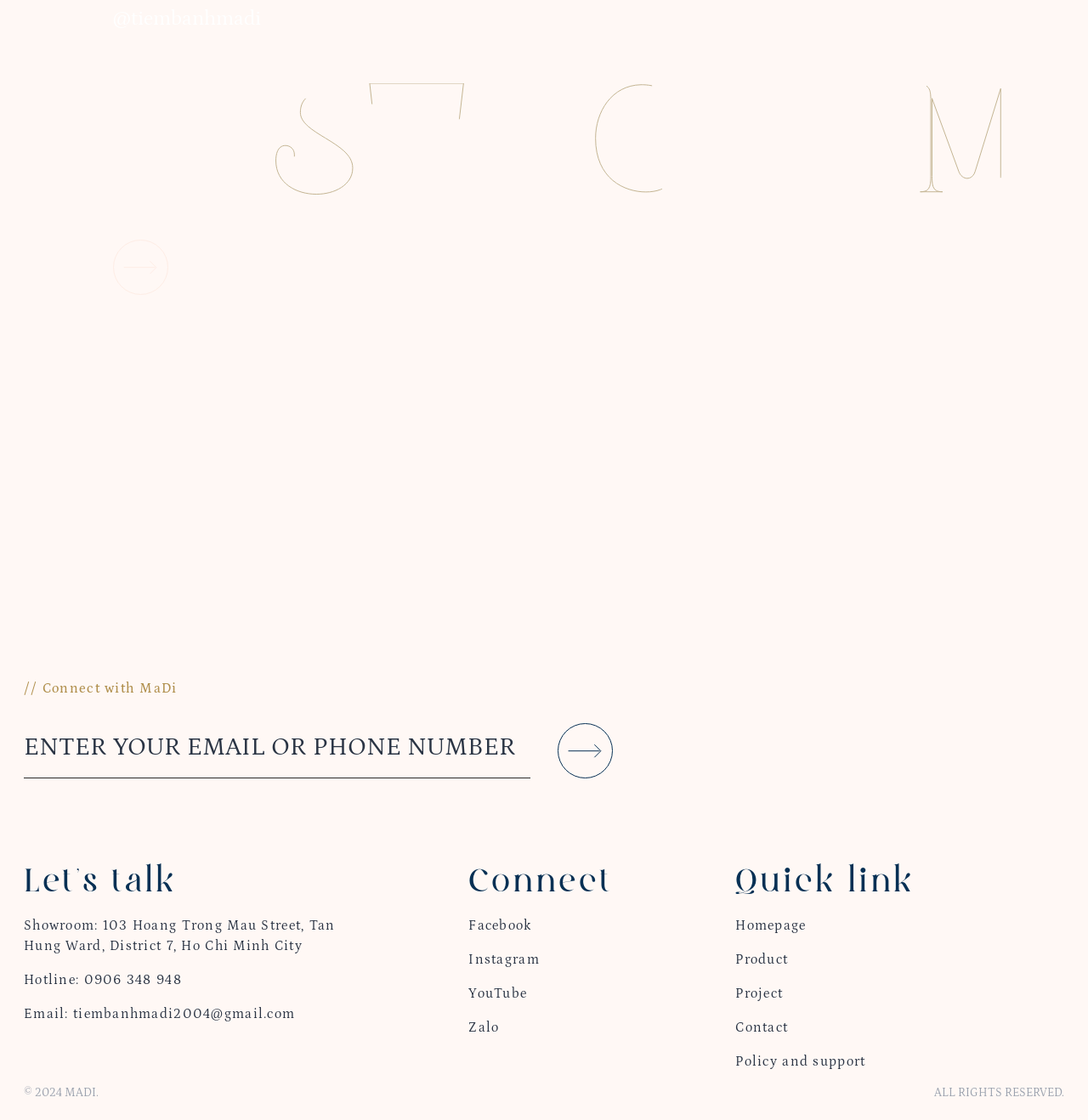Determine the bounding box coordinates of the element that should be clicked to execute the following command: "Call hotline".

[0.022, 0.868, 0.167, 0.882]